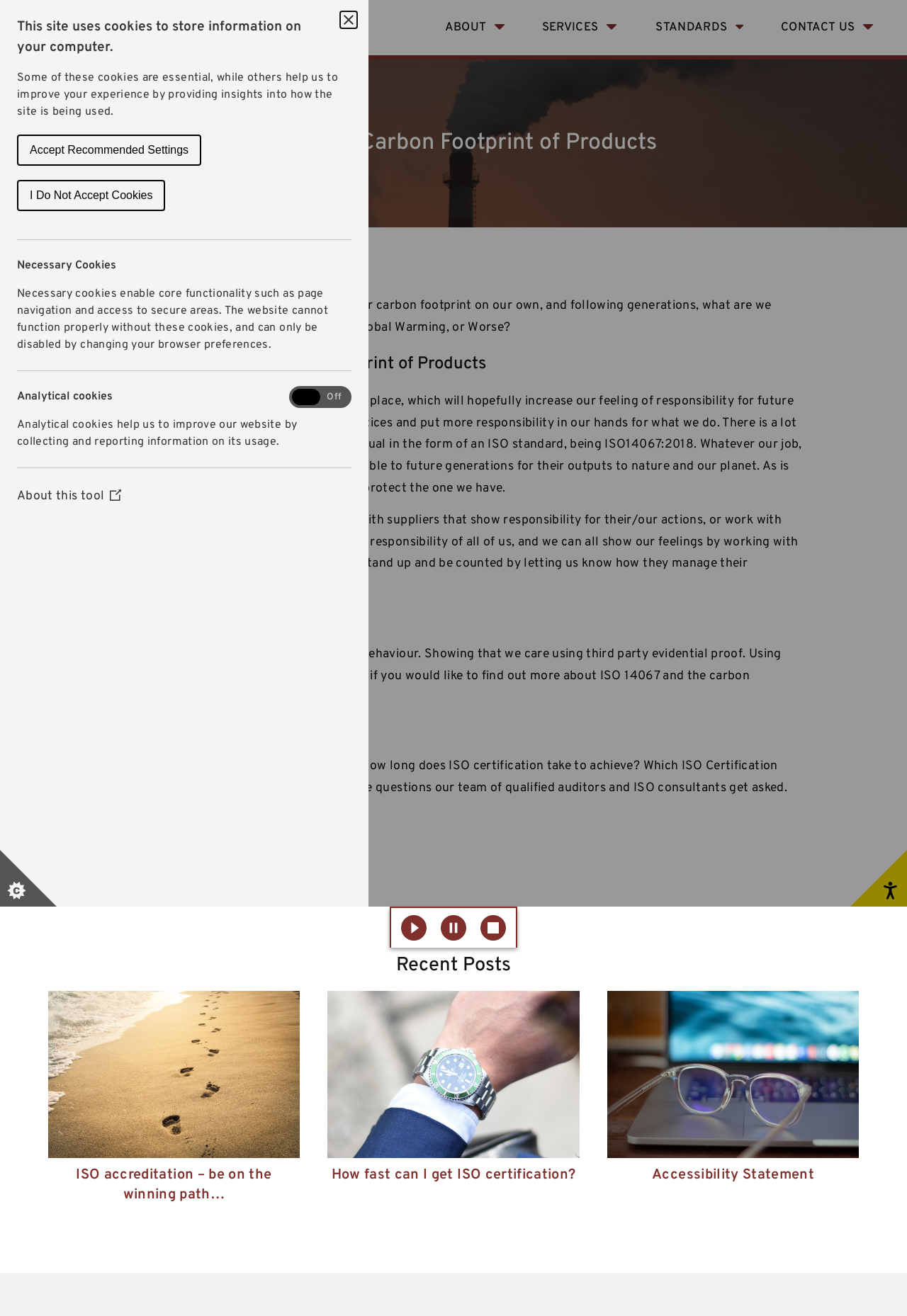Specify the bounding box coordinates (top-left x, top-left y, bottom-right x, bottom-right y) of the UI element in the screenshot that matches this description: Services

[0.597, 0.013, 0.66, 0.029]